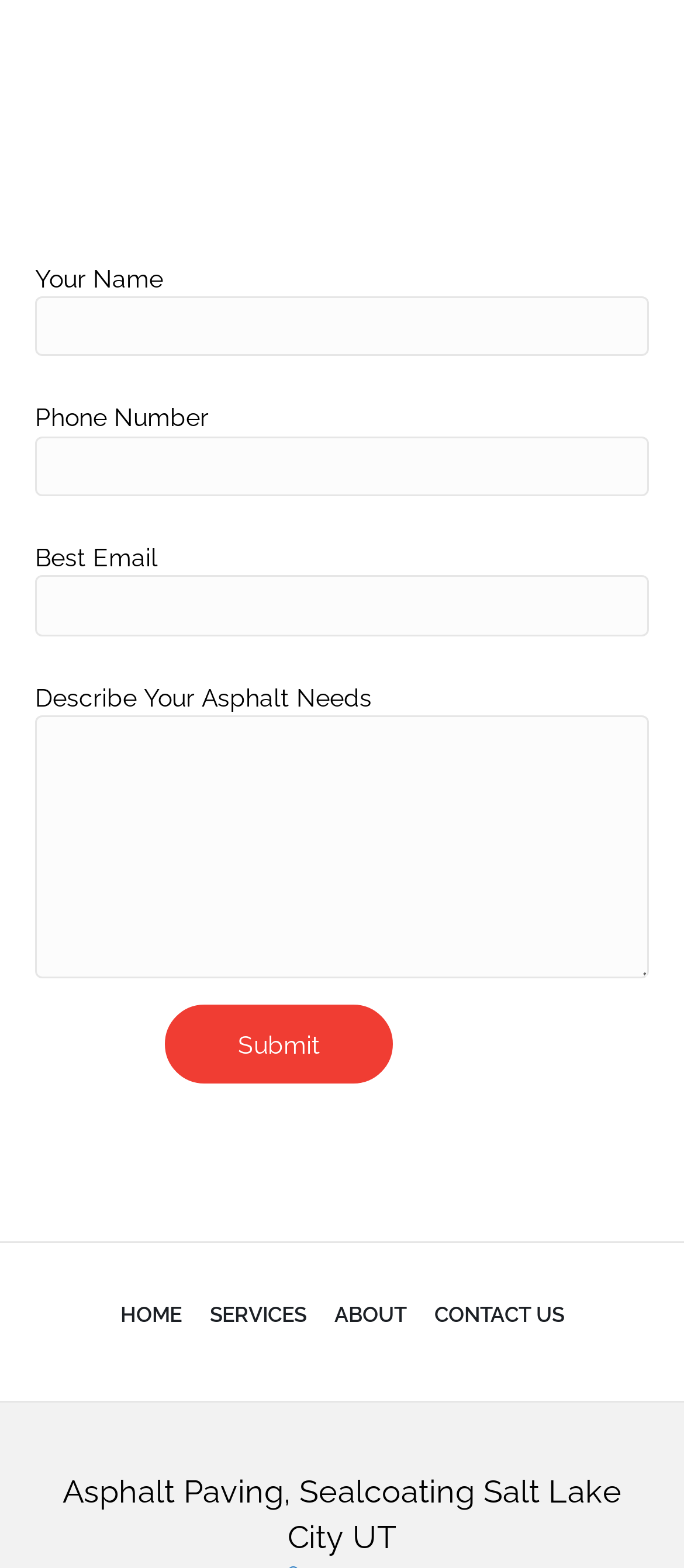Determine the bounding box coordinates for the UI element matching this description: "Contact Us".

[0.635, 0.831, 0.824, 0.847]